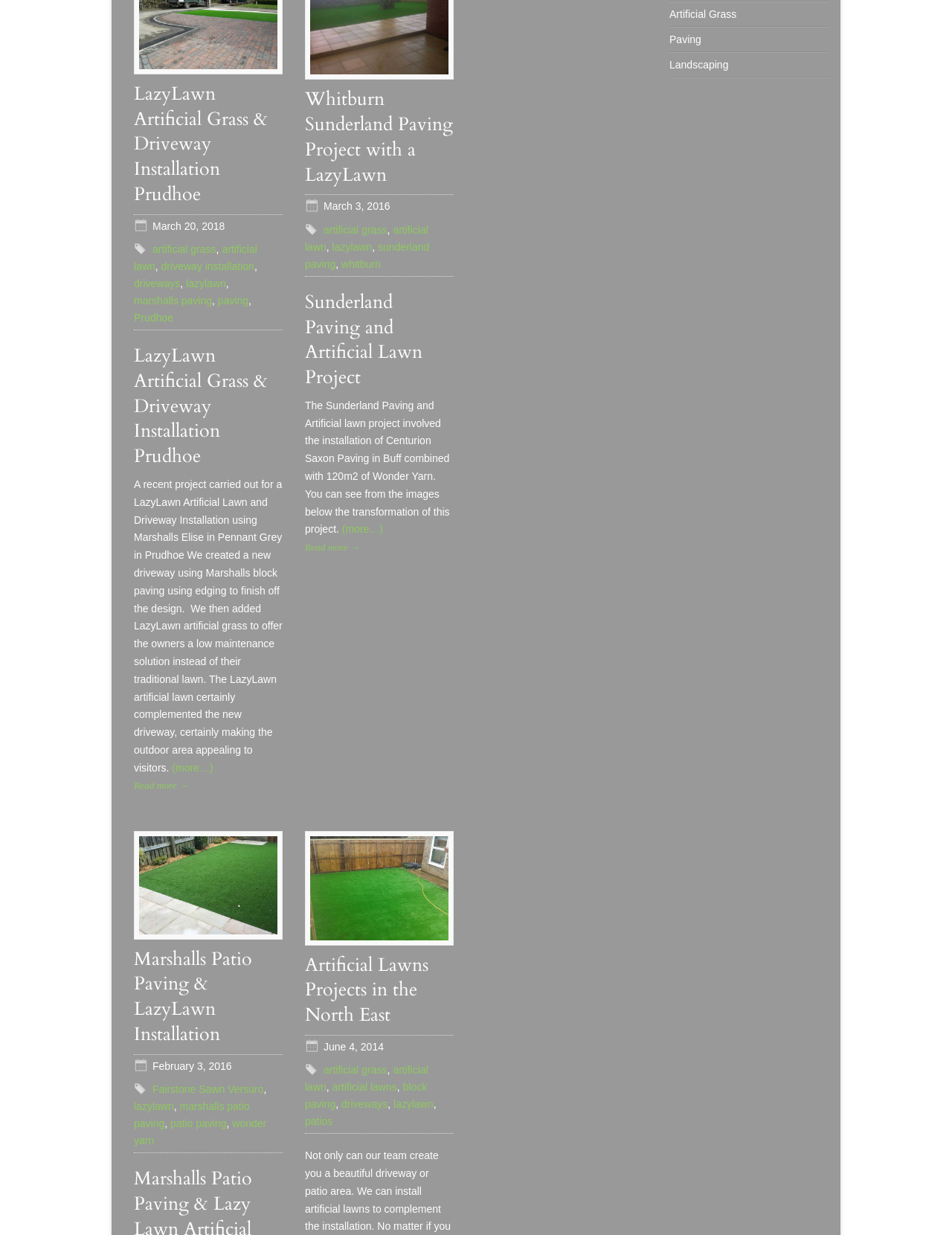Respond to the following question using a concise word or phrase: 
What is the location of the project mentioned in the second section?

Whitburn Sunderland